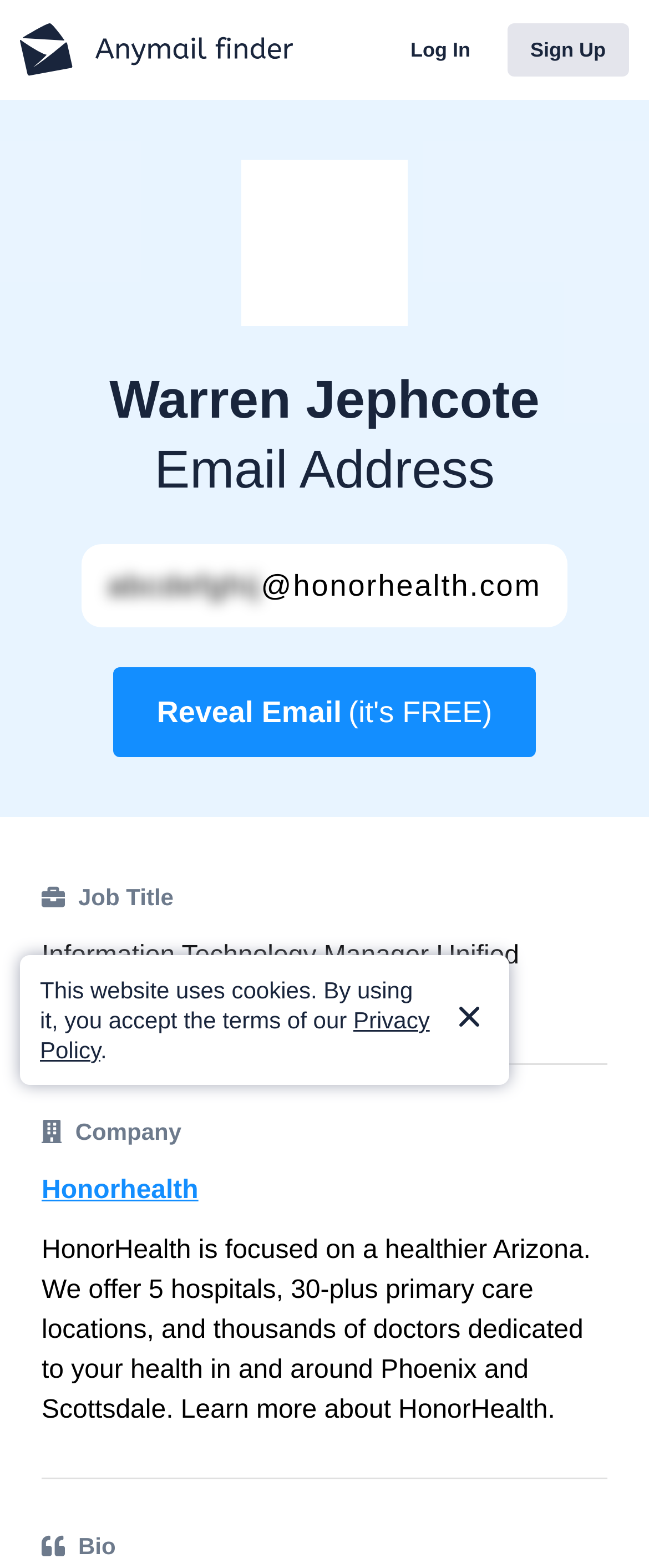Using the elements shown in the image, answer the question comprehensively: What is Warren Jephcote's job title?

I found the answer by looking at the section that displays Warren Jephcote's information, where it says 'Job Title' followed by 'Information Technology Manager Unified Communications'.